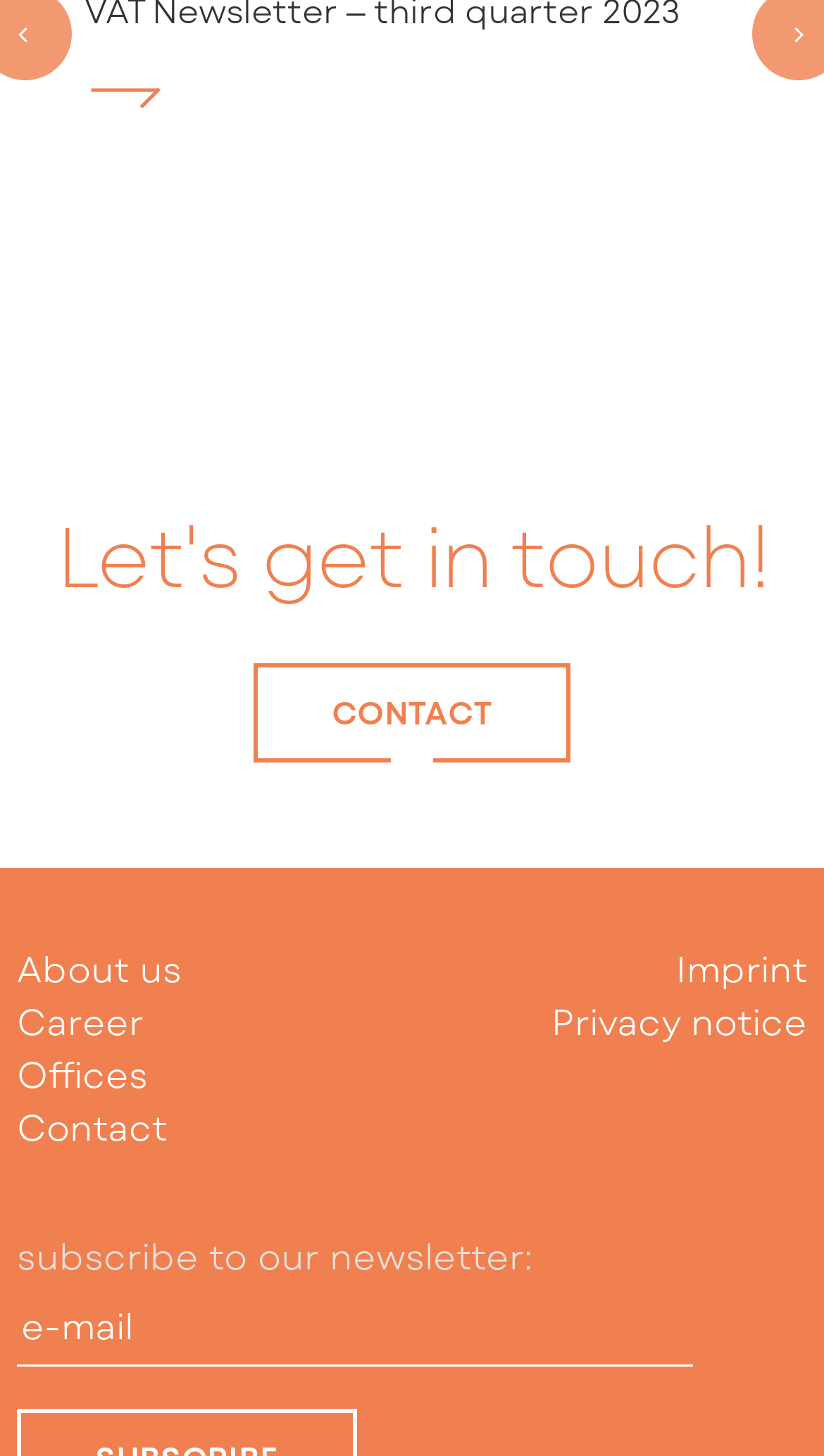Please identify the bounding box coordinates of the clickable element to fulfill the following instruction: "click on CONTACT". The coordinates should be four float numbers between 0 and 1, i.e., [left, top, right, bottom].

[0.308, 0.456, 0.692, 0.524]